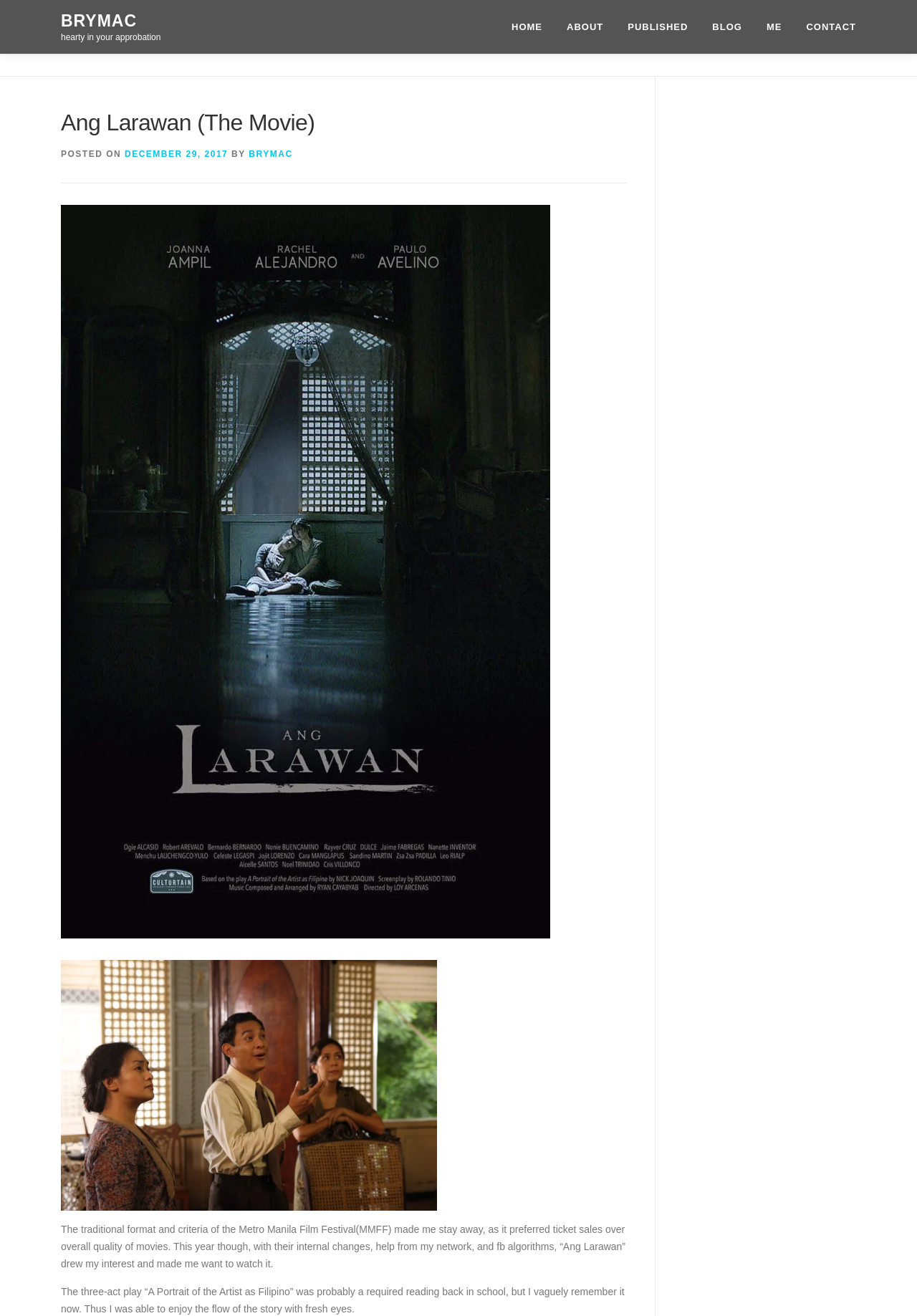Who is the author of the article?
Based on the visual content, answer with a single word or a brief phrase.

BRYMAC